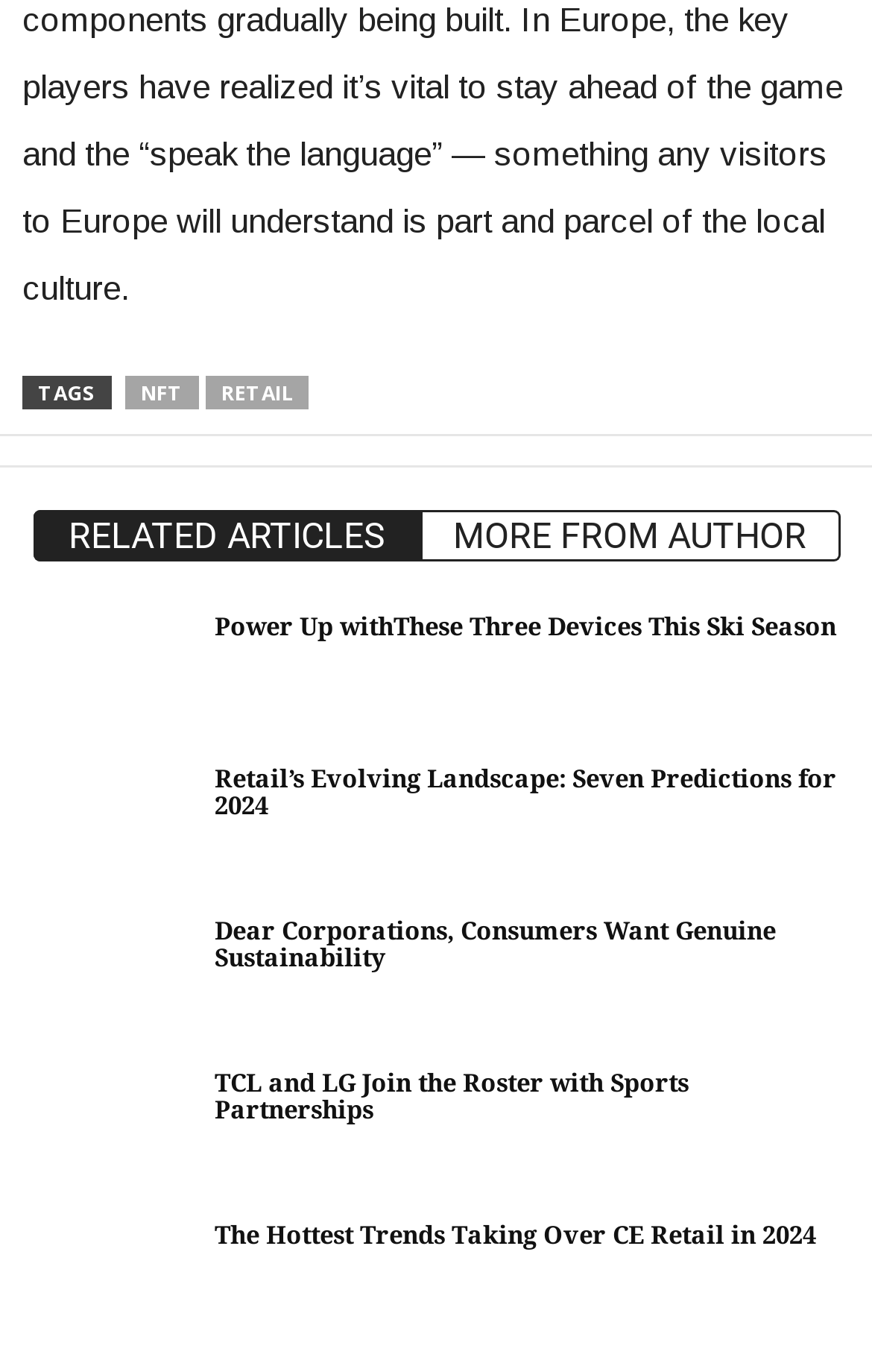Please identify the bounding box coordinates for the region that you need to click to follow this instruction: "Click on the NFT tag".

[0.144, 0.274, 0.228, 0.298]